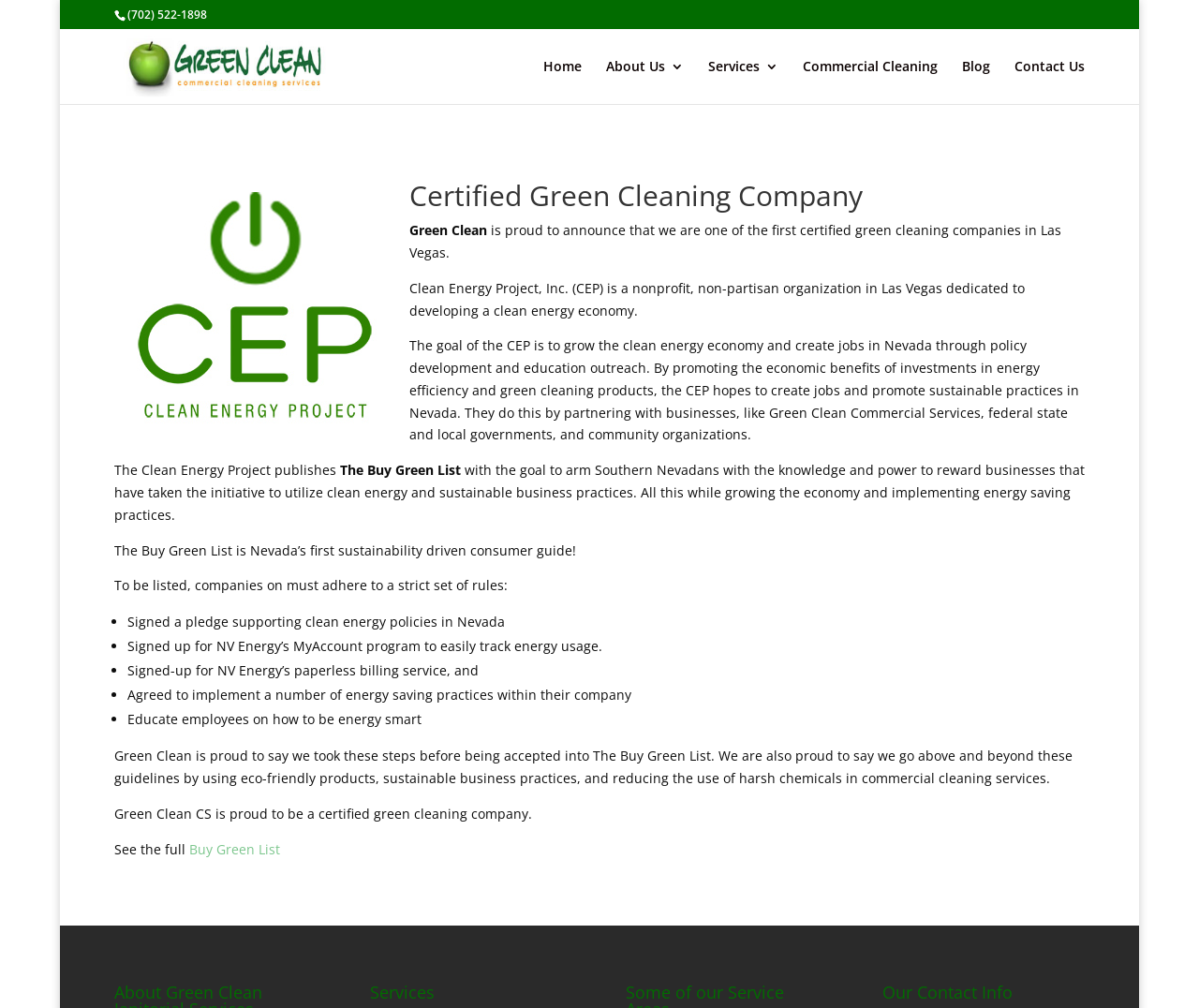Find the main header of the webpage and produce its text content.

Certified Green Cleaning Company